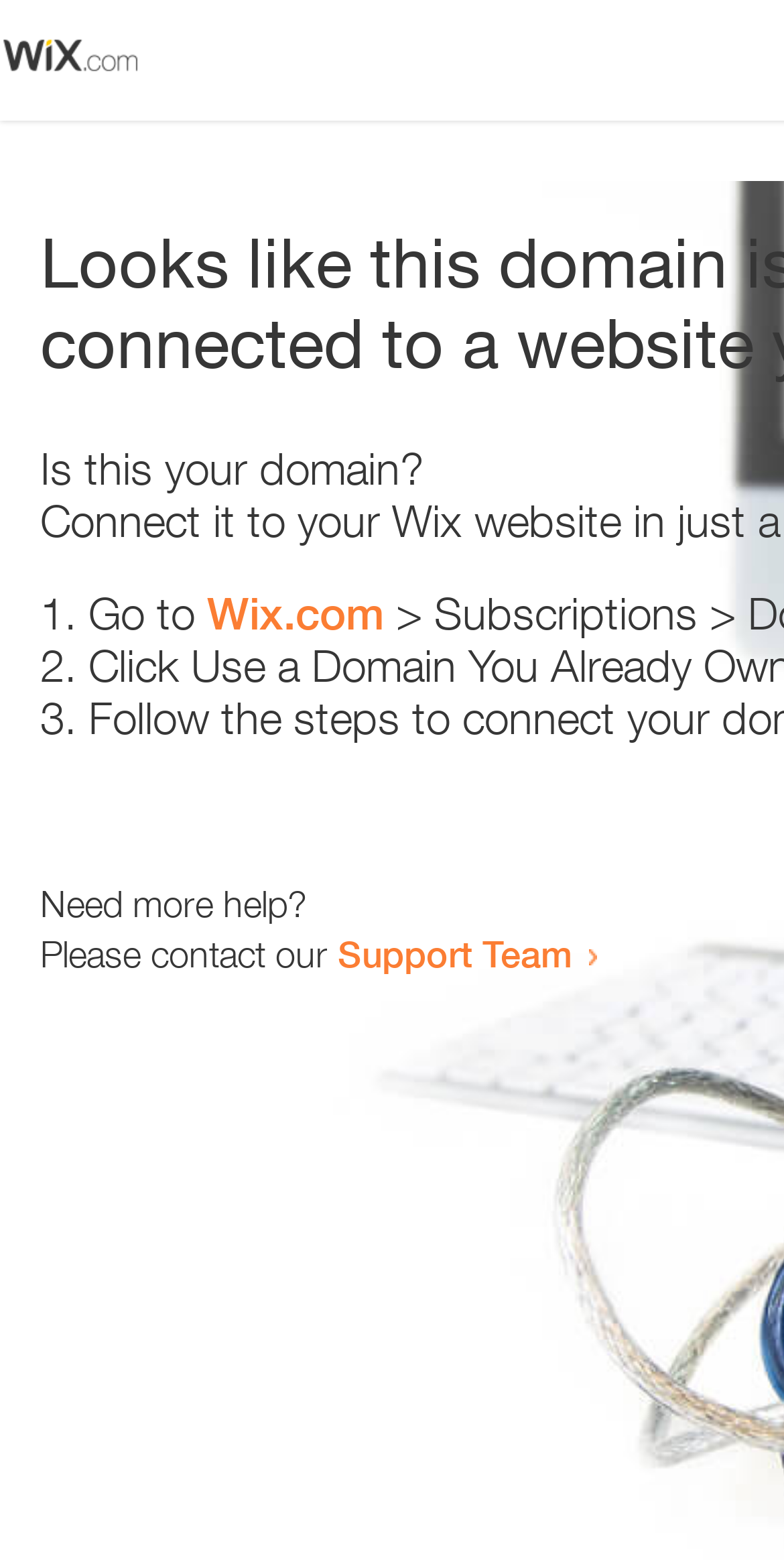Who to contact for more help?
Provide a detailed and extensive answer to the question.

The question is asking about who to contact for more help. From the StaticText 'Need more help?' and the subsequent link 'Support Team', we can infer that the Support Team is the one to contact for more help.